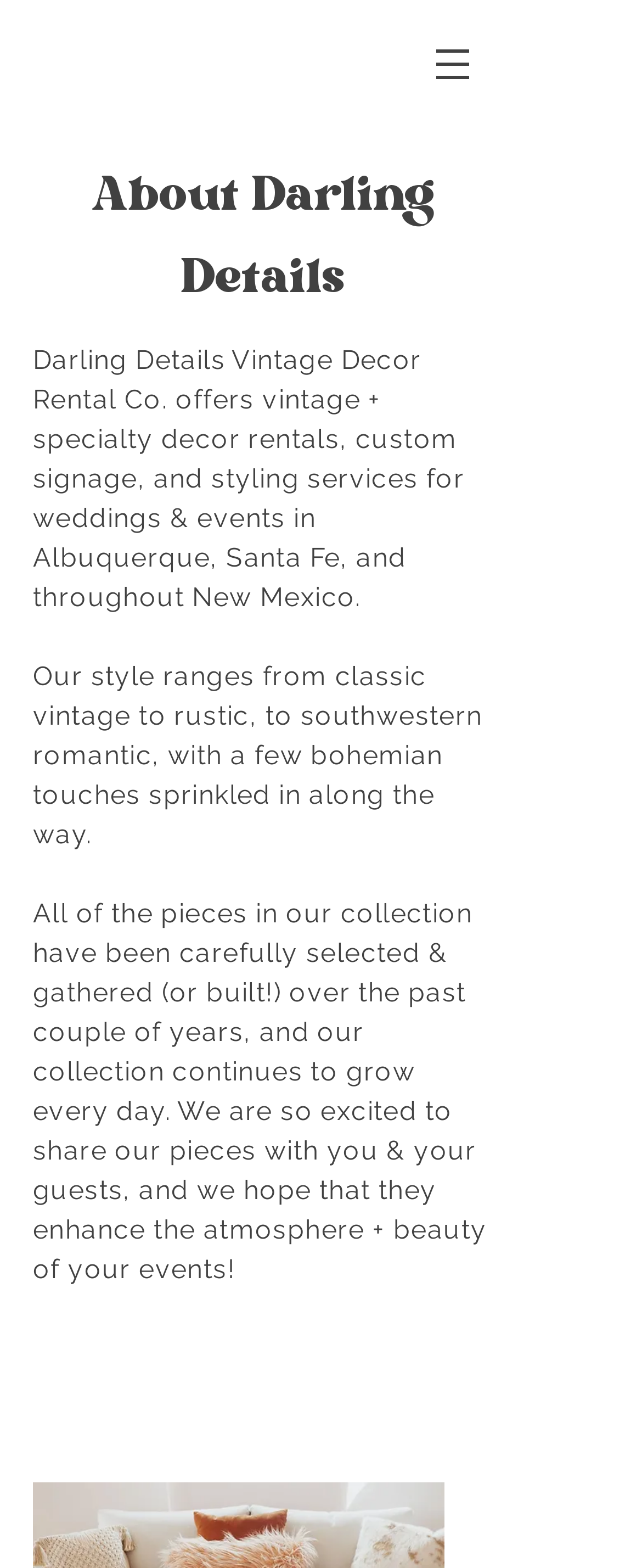Where are Darling Details' services available?
Kindly offer a comprehensive and detailed response to the question.

Based on the webpage content, specifically the first StaticText element, it is mentioned that Darling Details provides services in Albuquerque and Santa Fe, New Mexico.